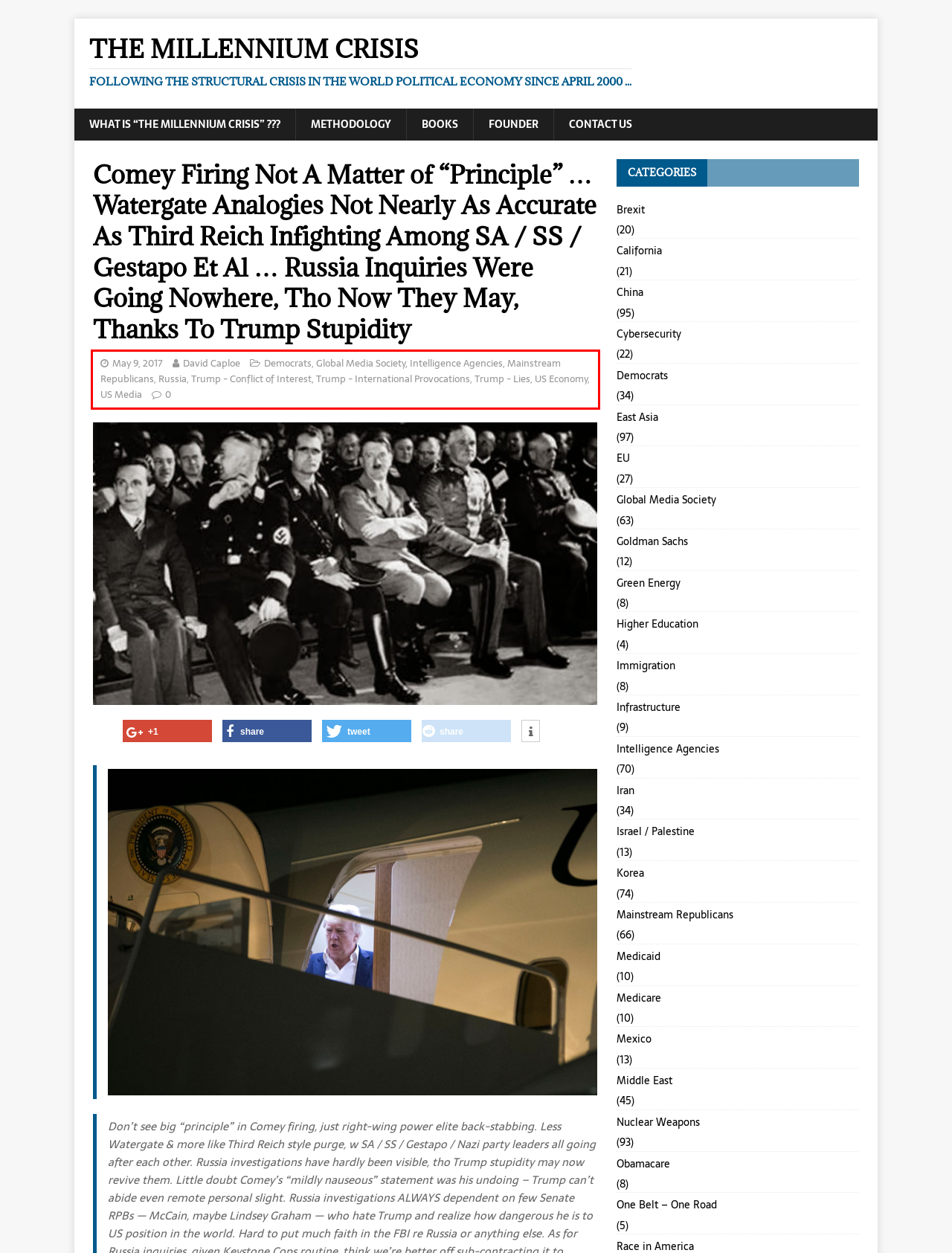You are provided with a screenshot of a webpage that includes a UI element enclosed in a red rectangle. Extract the text content inside this red rectangle.

May 9, 2017 David Caploe Democrats, Global Media Society, Intelligence Agencies, Mainstream Republicans, Russia, Trump - Conflict of Interest, Trump - International Provocations, Trump - Lies, US Economy, US Media 0